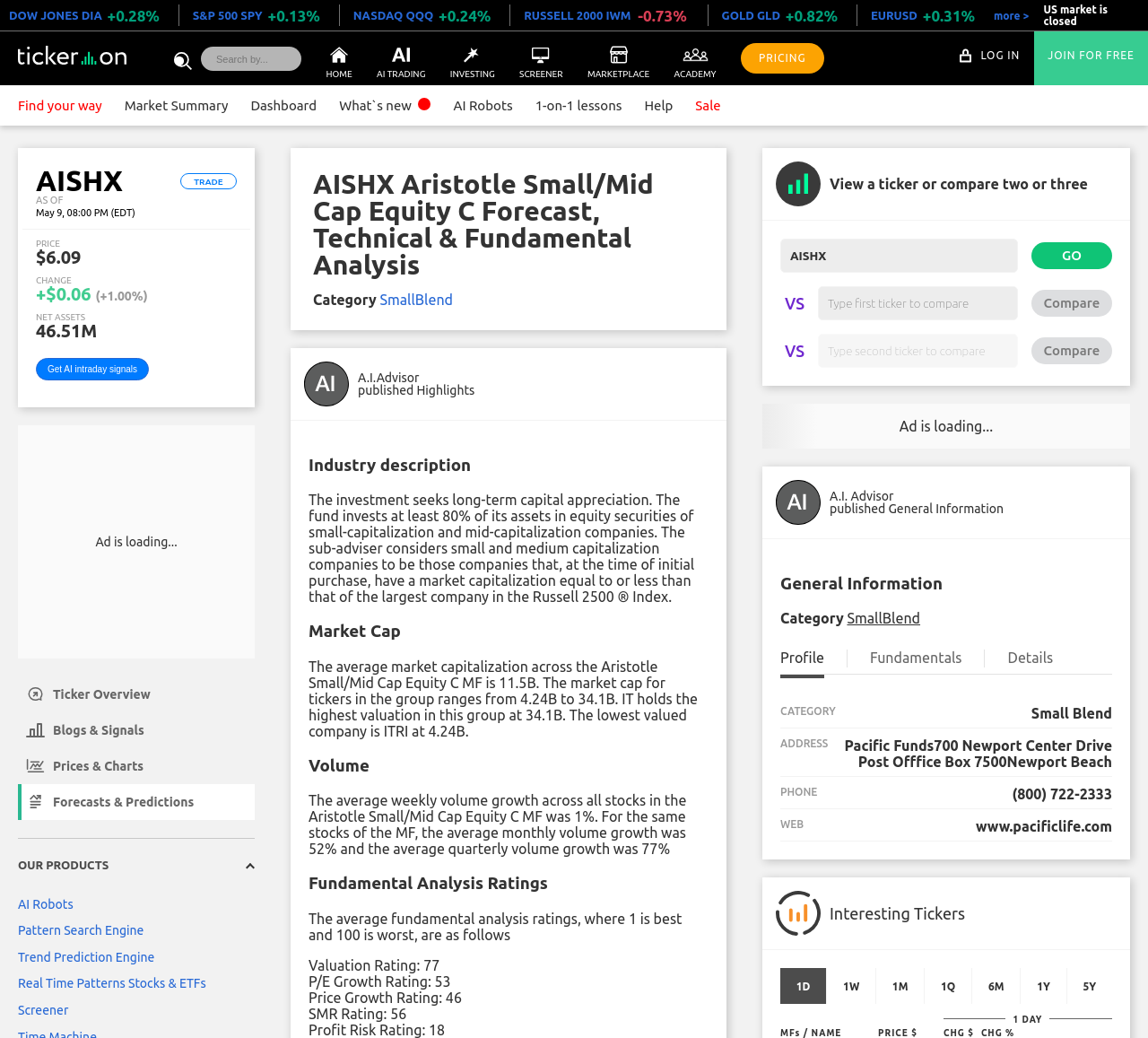Return the bounding box coordinates of the UI element that corresponds to this description: "Get AI intraday signals". The coordinates must be given as four float numbers in the range of 0 and 1, [left, top, right, bottom].

[0.031, 0.345, 0.13, 0.366]